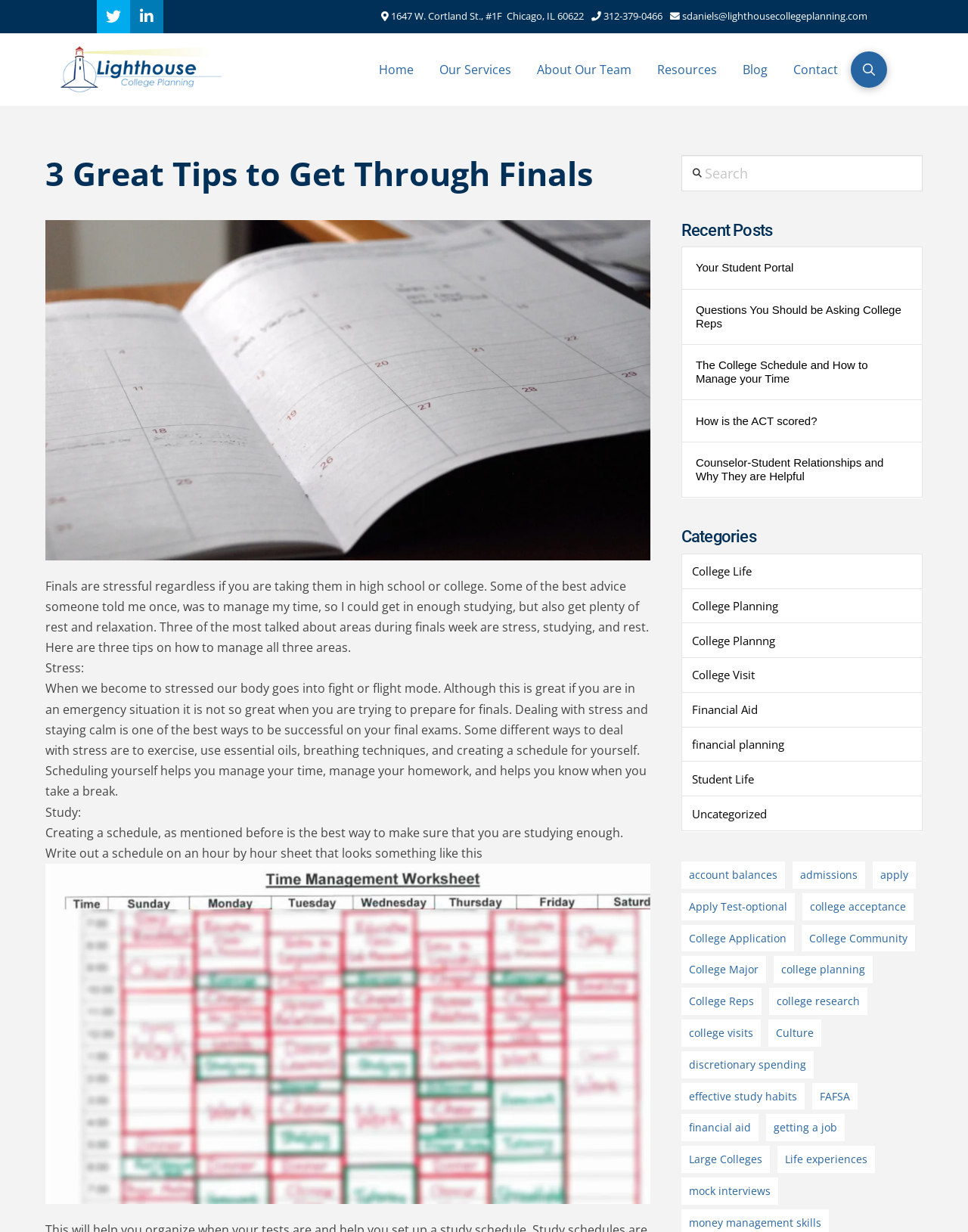With reference to the image, please provide a detailed answer to the following question: What is the purpose of creating a schedule according to the blog post?

According to the blog post, creating a schedule helps to manage time, homework, and breaks. This is mentioned in the StaticText element with the text 'Scheduling yourself helps you manage your time, manage your homework, and helps you know when you take a break.'